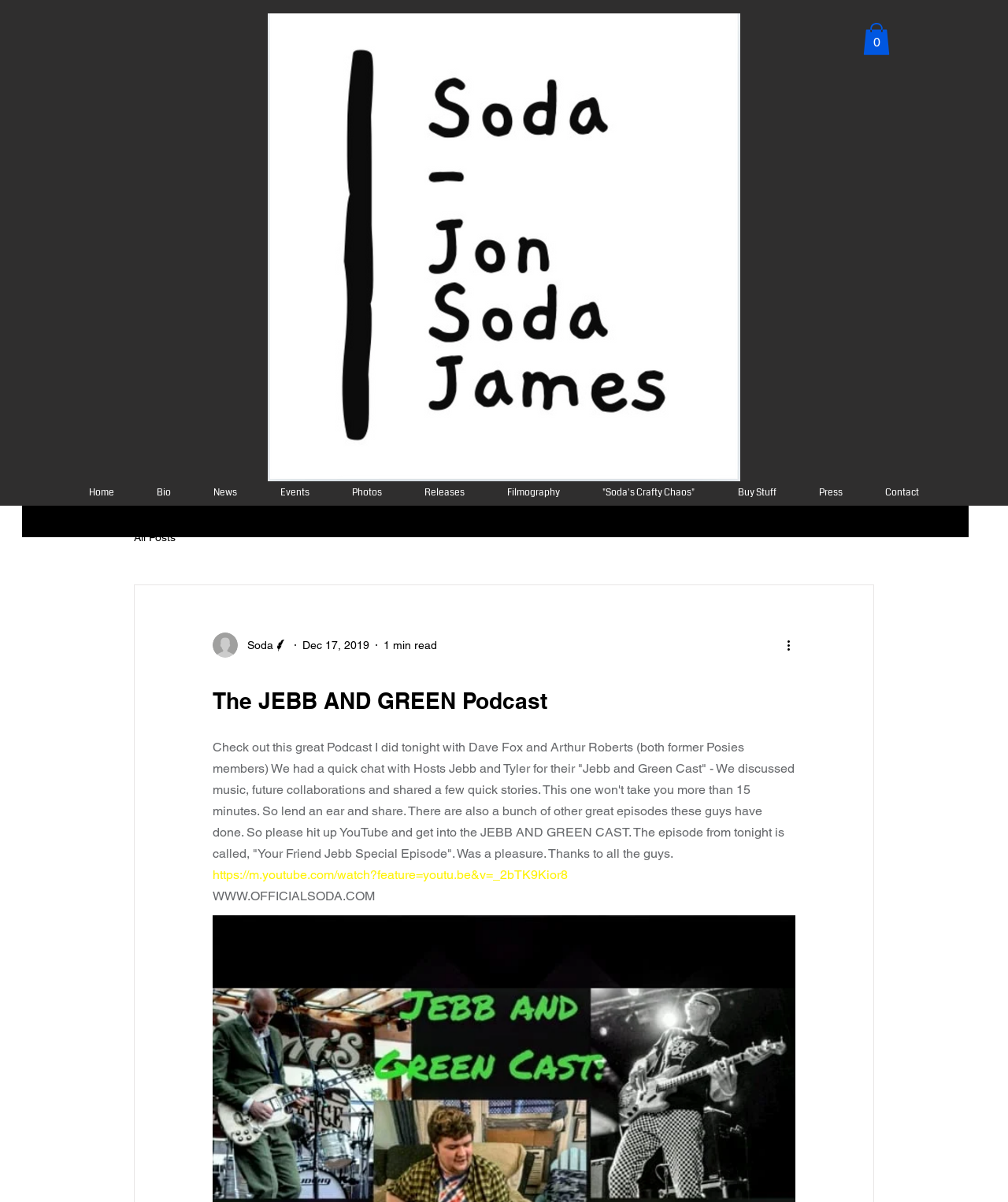What is the name of the podcast mentioned in the article?
Using the screenshot, give a one-word or short phrase answer.

JEBB AND GREEN Podcast